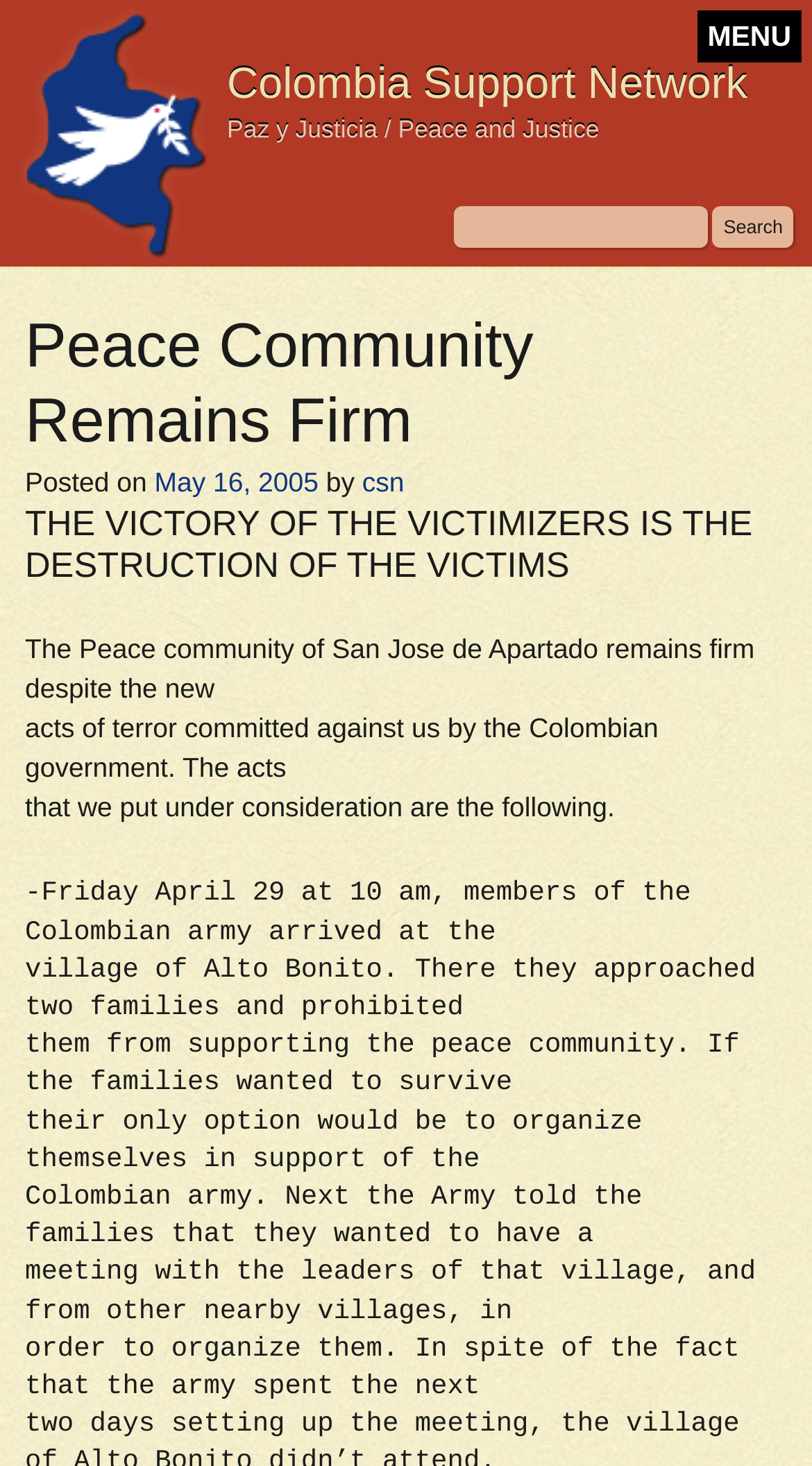Analyze the image and provide a detailed answer to the question: What is the name of the organization?

The name of the organization can be found in the top-left corner of the webpage, where it is written as 'Colombia Support Network' in a heading element.